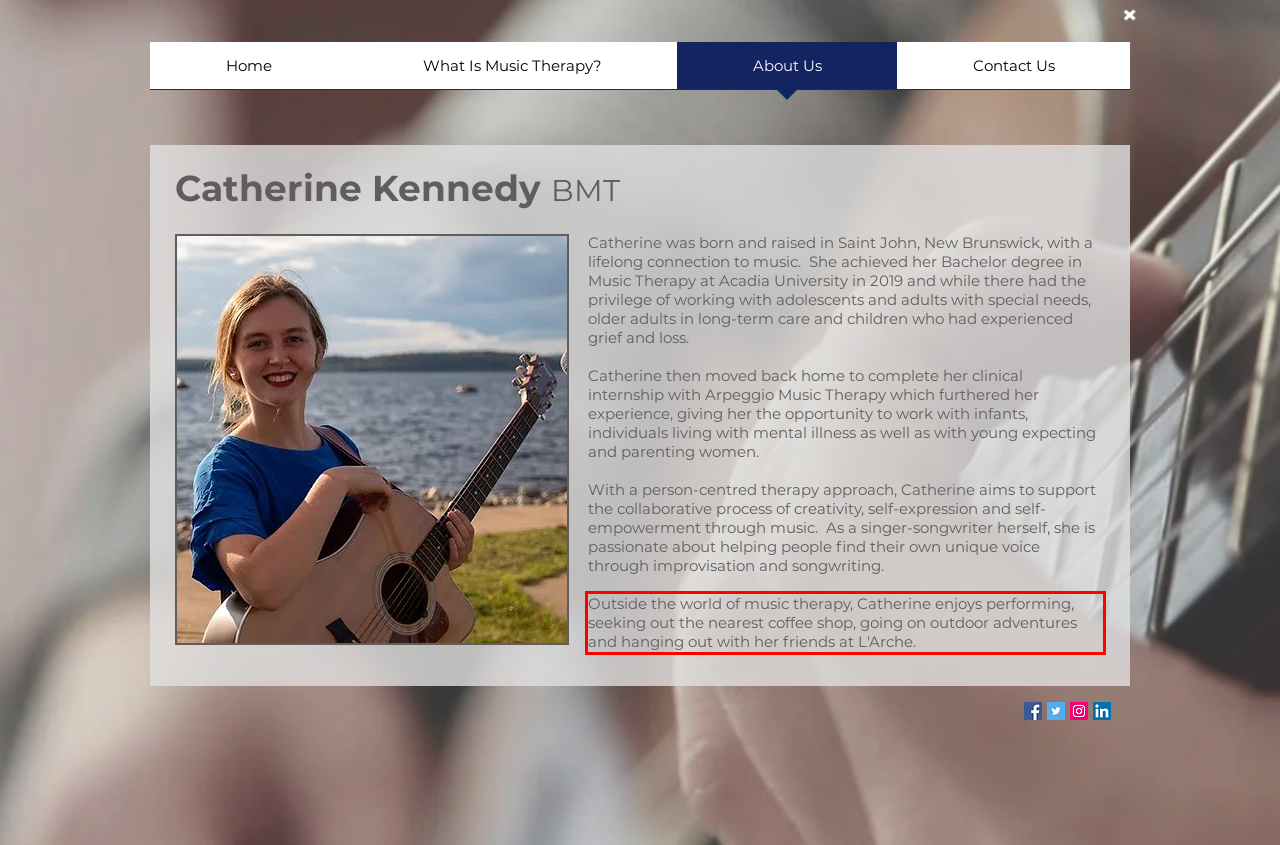Observe the screenshot of the webpage, locate the red bounding box, and extract the text content within it.

Outside the world of music therapy, Catherine enjoys performing, seeking out the nearest coffee shop, going on outdoor adventures and hanging out with her friends at L'Arche.